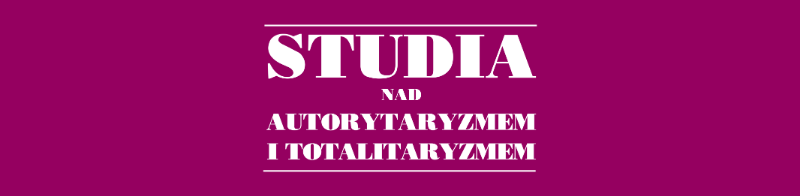What field of study is the title related to?
Please look at the screenshot and answer using one word or phrase.

Political Science or Sociology